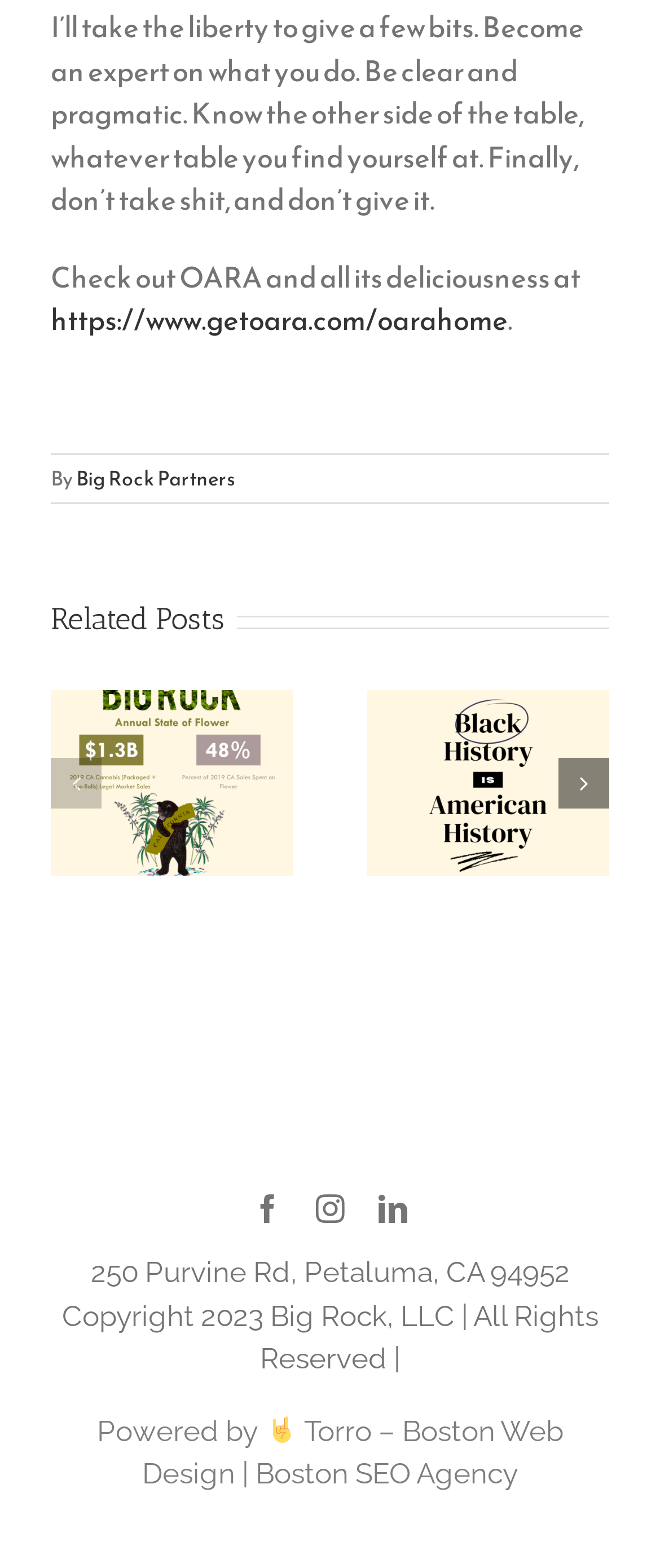Please identify the bounding box coordinates for the region that you need to click to follow this instruction: "Go to next slide".

[0.846, 0.484, 0.923, 0.516]